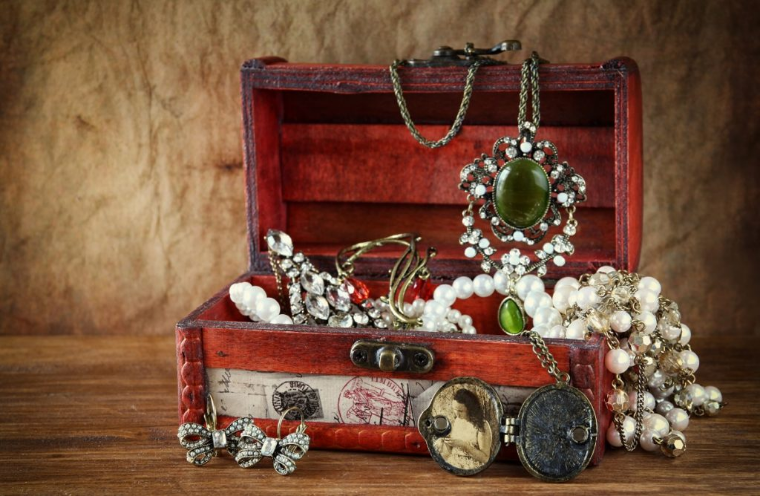What is the material of the jewelry box?
Refer to the image and offer an in-depth and detailed answer to the question.

The caption explicitly states that the jewelry box has a 'rustic finish', which suggests that the box is made of wood. This is further supported by the description of the 'rich textures of the wooden box'.